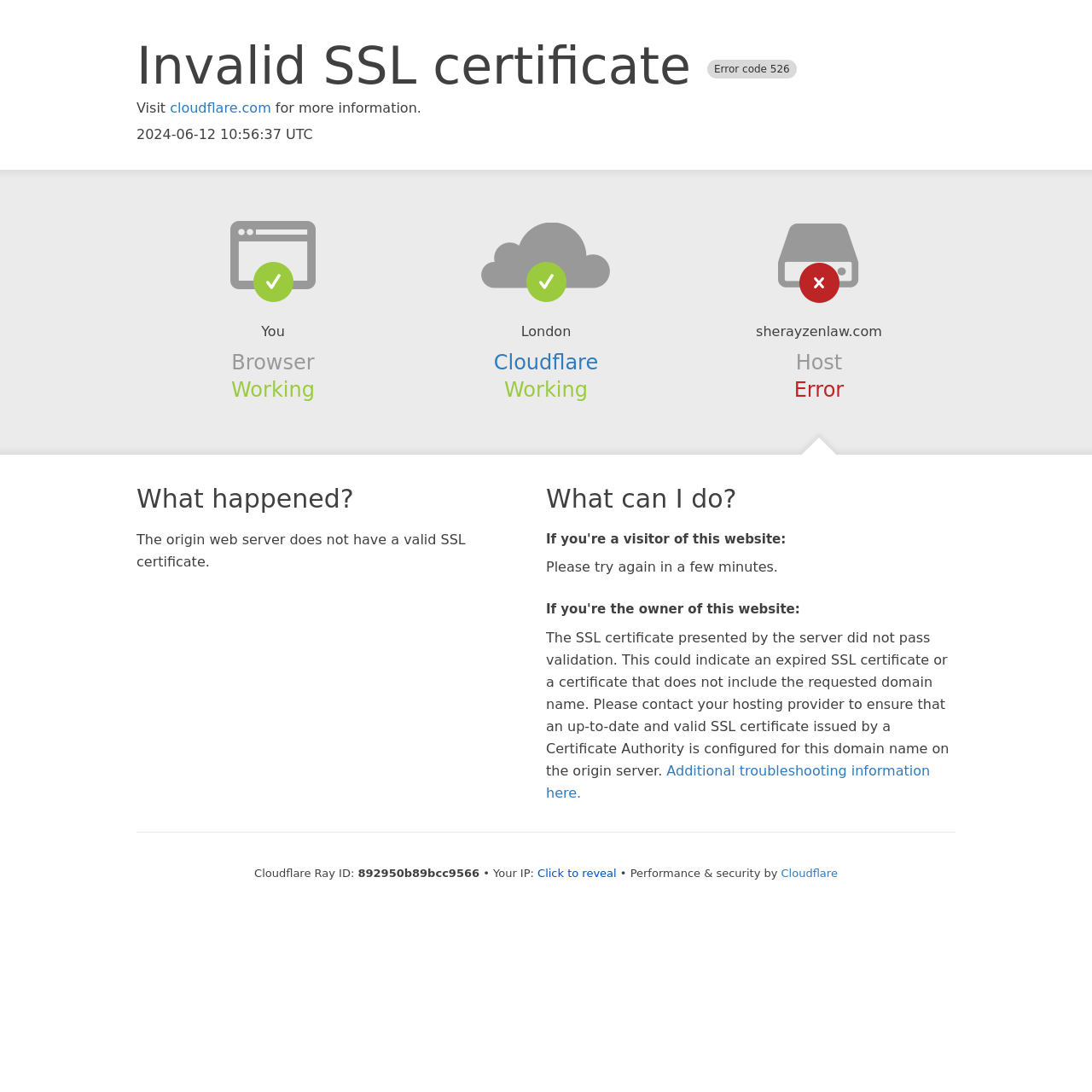Given the webpage screenshot and the description, determine the bounding box coordinates (top-left x, top-left y, bottom-right x, bottom-right y) that define the location of the UI element matching this description: Additional troubleshooting information here.

[0.5, 0.698, 0.852, 0.733]